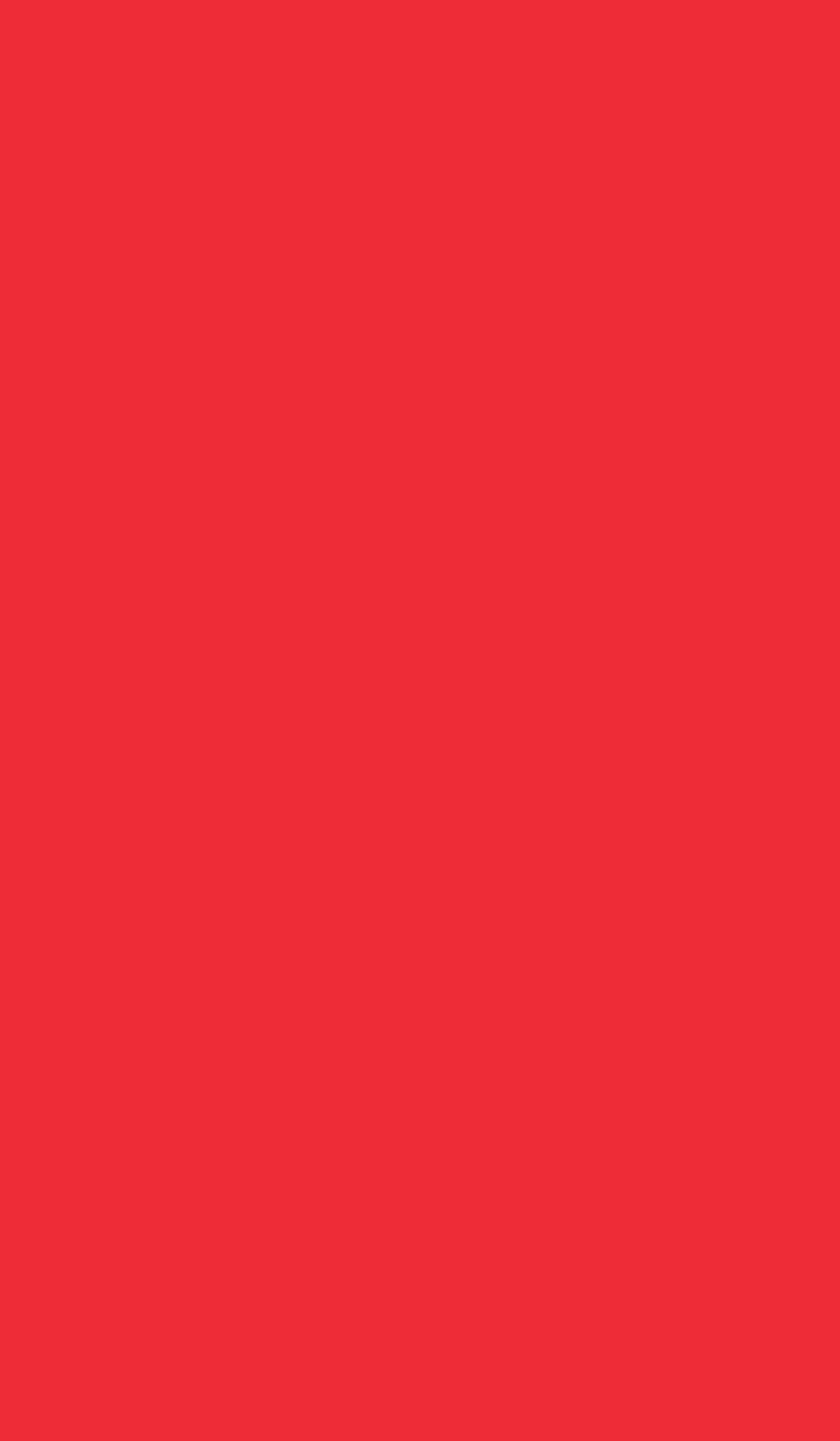Find the bounding box coordinates for the UI element that matches this description: "LED Lighting".

[0.141, 0.393, 0.387, 0.421]